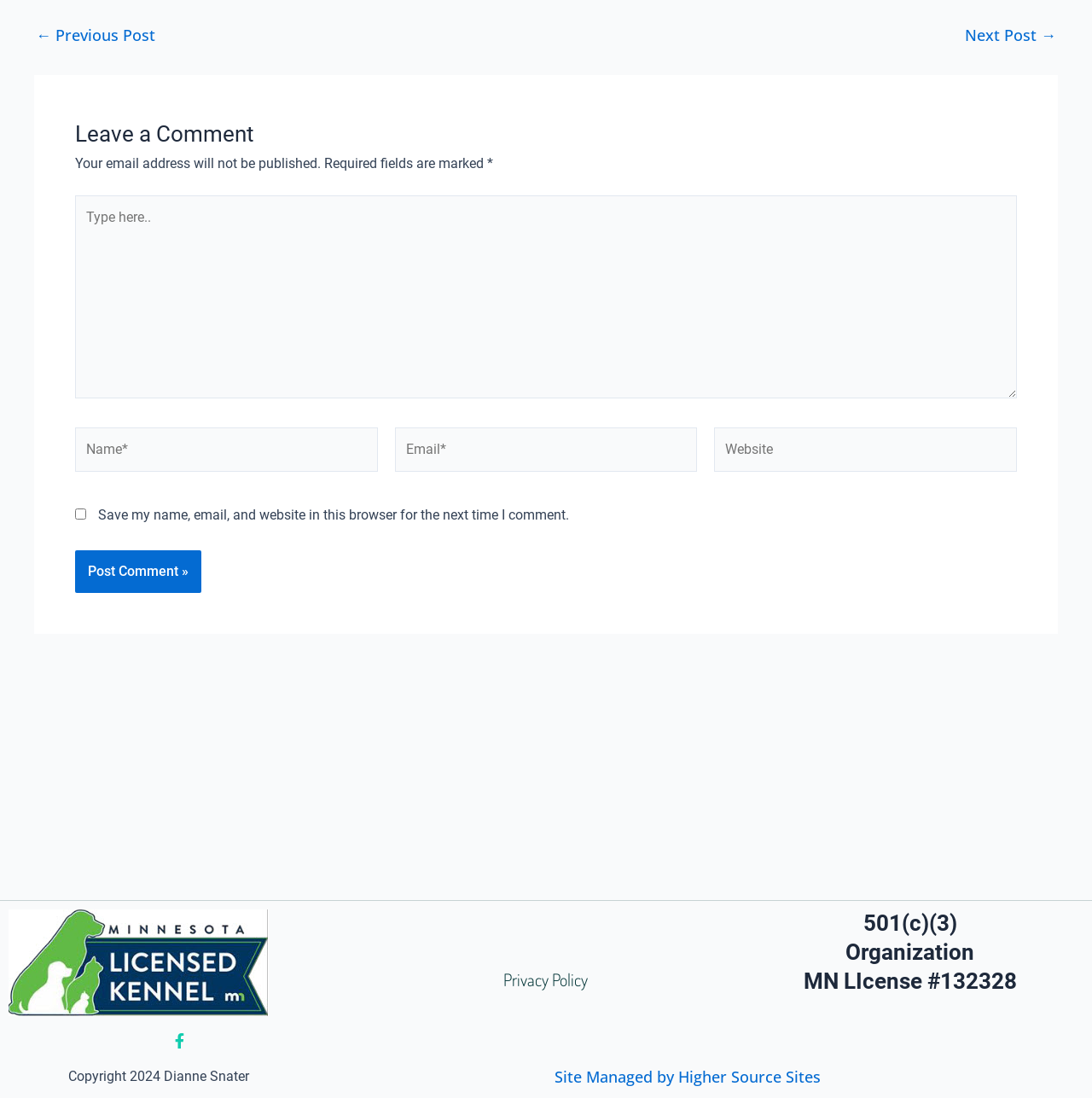Please determine the bounding box coordinates of the area that needs to be clicked to complete this task: 'Visit the Privacy Policy page'. The coordinates must be four float numbers between 0 and 1, formatted as [left, top, right, bottom].

[0.446, 0.874, 0.554, 0.91]